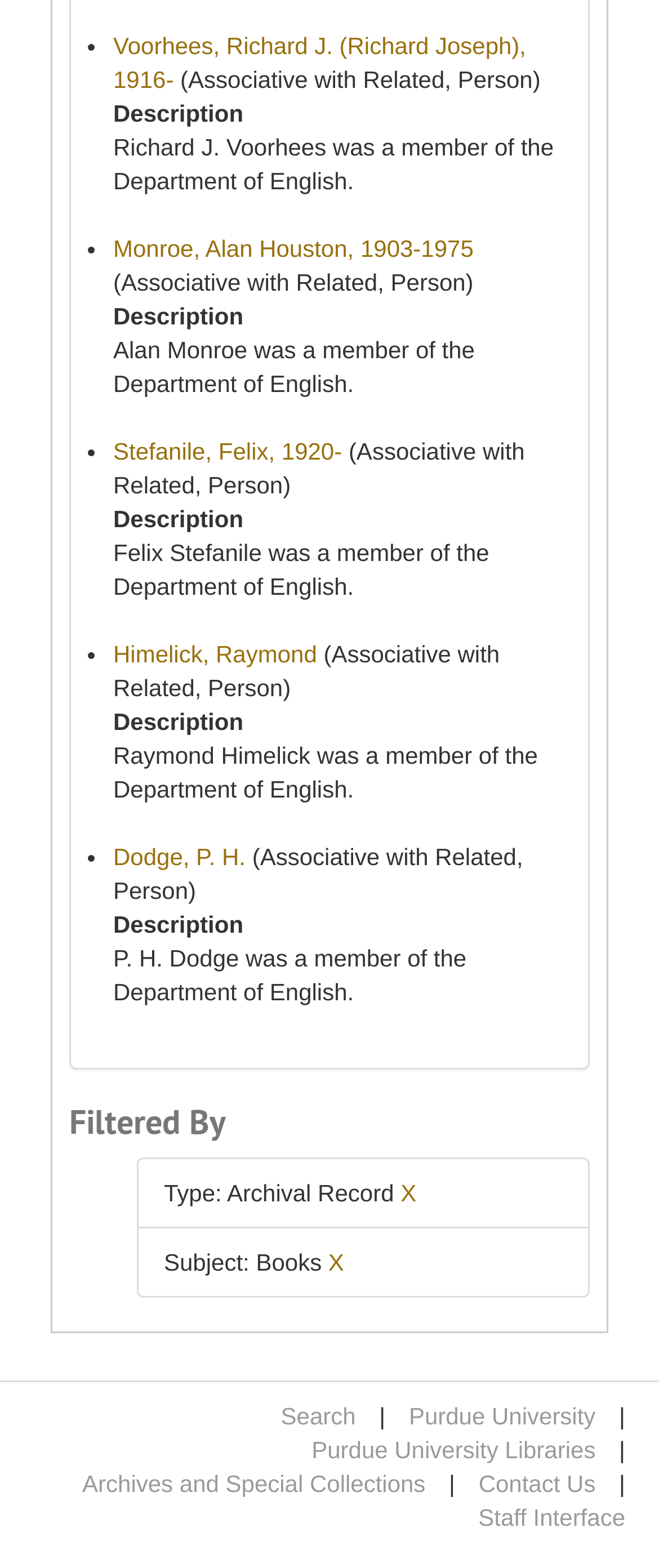Locate the bounding box of the UI element defined by this description: "Purdue University". The coordinates should be given as four float numbers between 0 and 1, formatted as [left, top, right, bottom].

[0.62, 0.894, 0.904, 0.911]